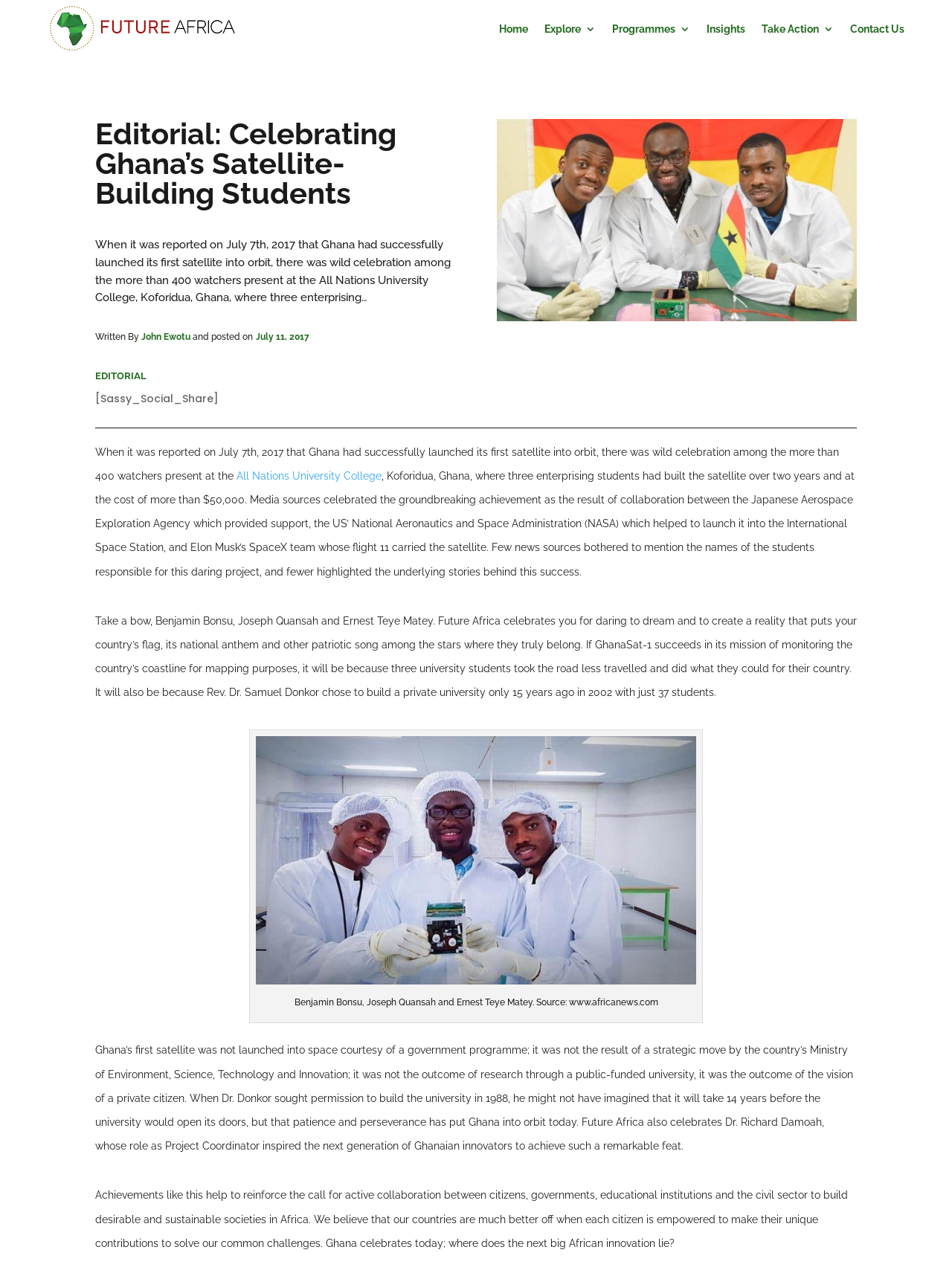What is the cost of building Ghana's first satellite?
Please give a detailed and thorough answer to the question, covering all relevant points.

The answer can be found in the paragraph that describes the launch of Ghana's first satellite, where it is mentioned that the satellite was built over two years at a cost of more than $50,000.